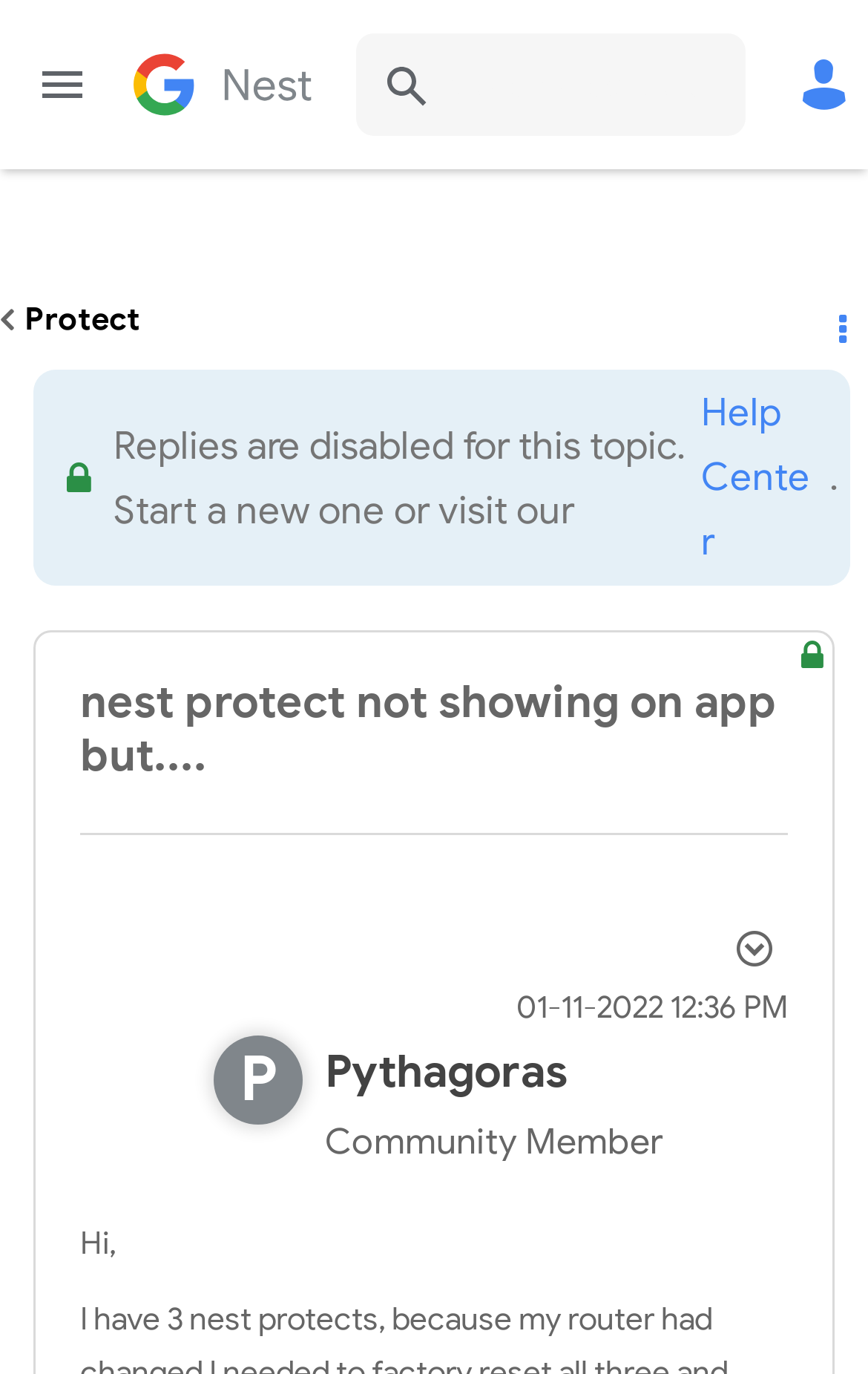Explain the webpage's design and content in an elaborate manner.

This webpage appears to be a forum post on the Google Nest Community. At the top, there is a heading that reads "Google Nest Community" and a link with the same text. Below this, there are two buttons, "Menu" and "Search", positioned on the left and right sides, respectively. 

Next to the "Search" button, there is a search textbox where users can input their queries. There are also several alert messages with no text content, likely indicating some system notifications or updates.

Below these elements, there is a navigation section with breadcrumbs, showing the path to the current topic. This section includes a link to "Protect" and a button labeled "Options" on the right side.

The main content of the page starts with a message indicating that replies are disabled for this topic, and users are encouraged to start a new one or visit the Help Center, which is linked. 

The actual post is headed with the title "nest protect not showing on app but...." and is followed by the post content, which starts with the text "Hi, I have 3 nest protects, because my router had changed I needed to factory reset all three and start again. 2 of the protects added fine however". 

On the right side of the post, there is information about the author, including their profile picture, name "Pythagoras", and a label indicating they are a "Community Member". There is also a button to show post options and the post's timestamp, "01-11-2022 12:36 PM".